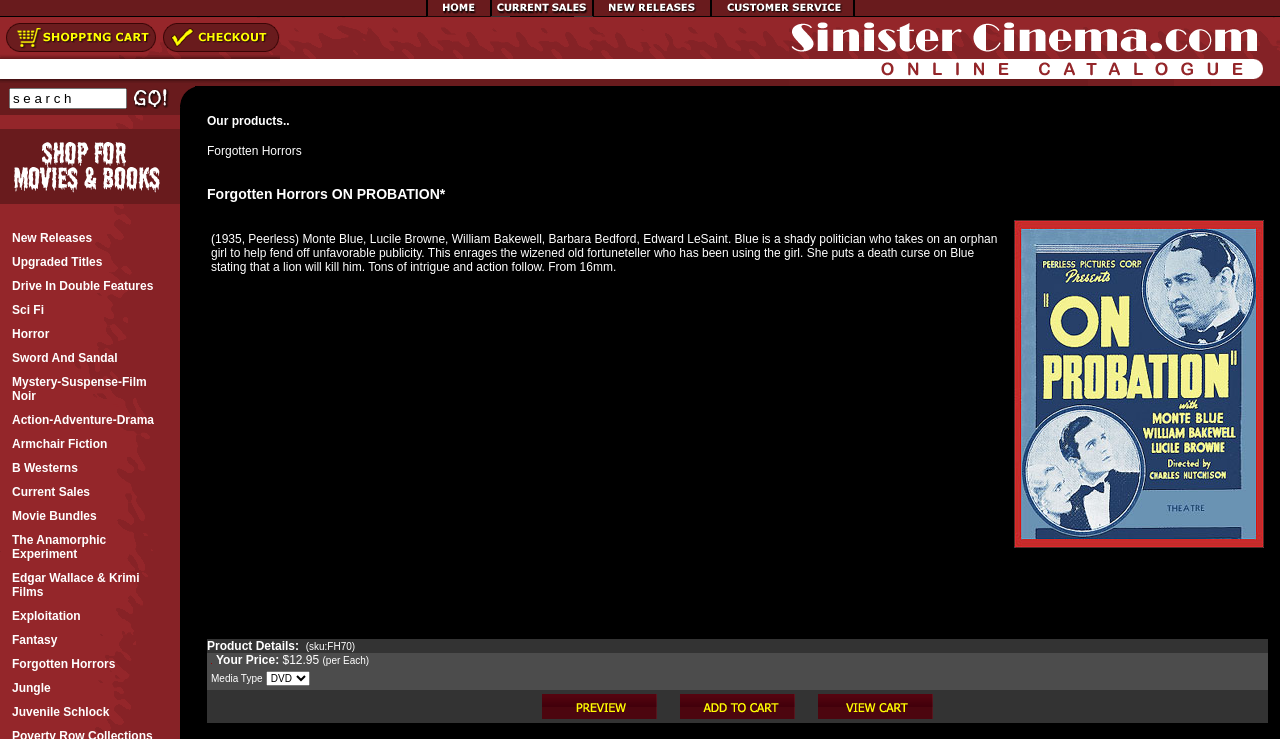Please specify the bounding box coordinates of the clickable region to carry out the following instruction: "Search for something". The coordinates should be four float numbers between 0 and 1, in the format [left, top, right, bottom].

None